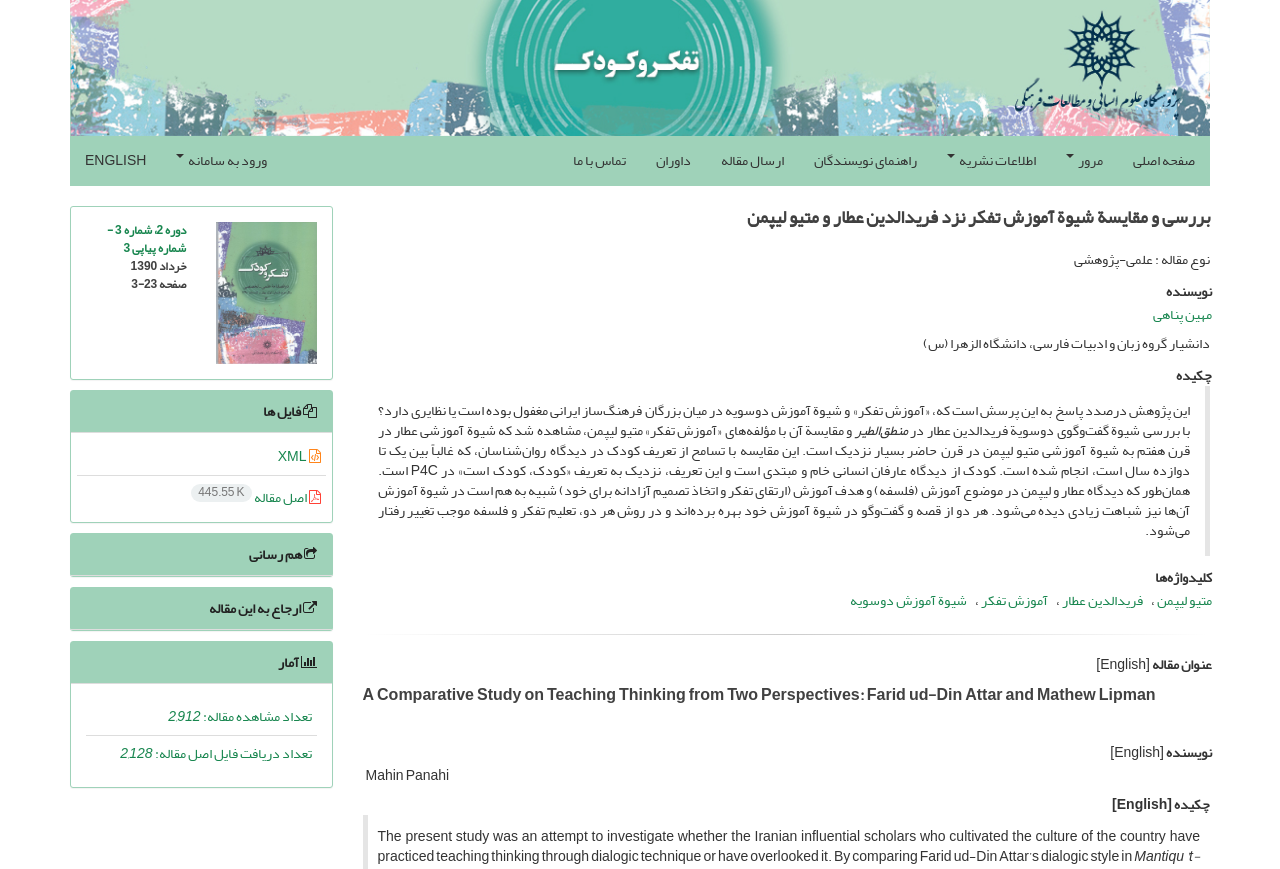Please identify the bounding box coordinates of the element's region that I should click in order to complete the following instruction: "Switch to English version". The bounding box coordinates consist of four float numbers between 0 and 1, i.e., [left, top, right, bottom].

[0.055, 0.157, 0.126, 0.215]